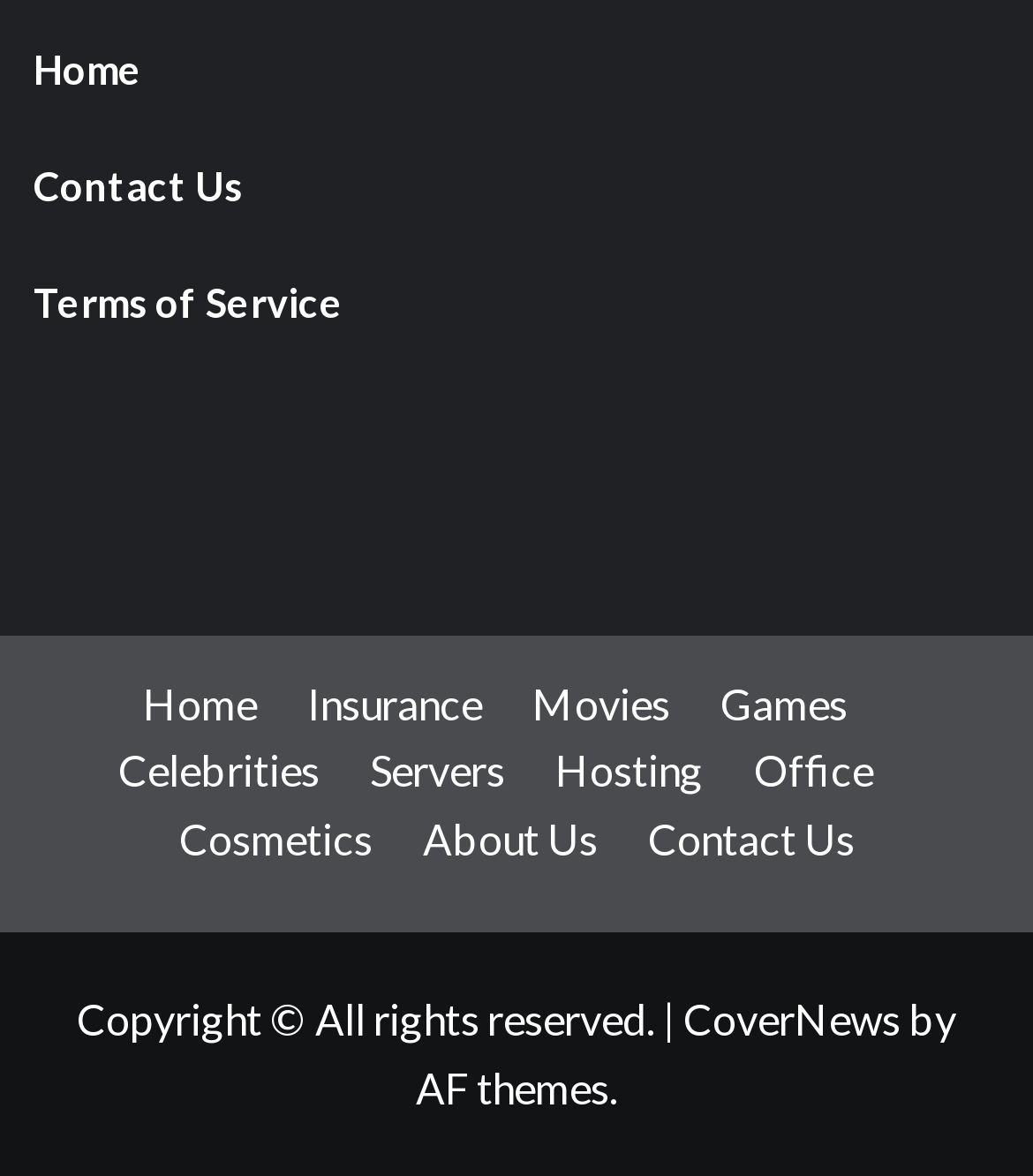Respond with a single word or phrase for the following question: 
What is the first link on the top left?

Home